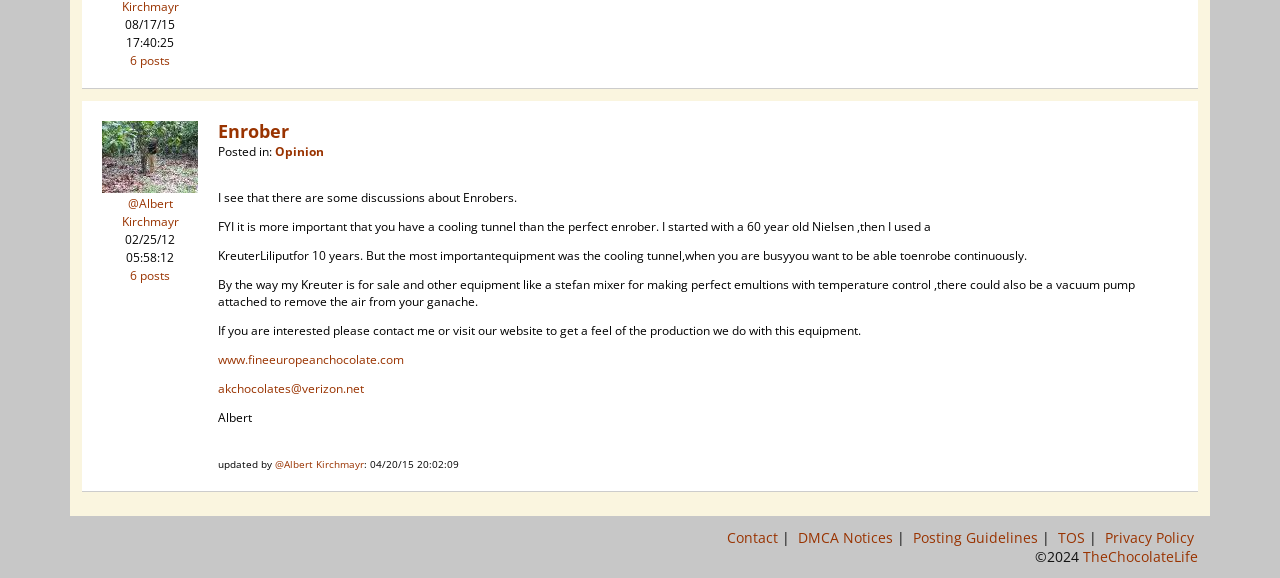What is the copyright year mentioned at the bottom of the page?
Provide a comprehensive and detailed answer to the question.

I found the copyright year by looking at the bottom of the page, where it says '©2024'. The copyright year is mentioned as '2024'.